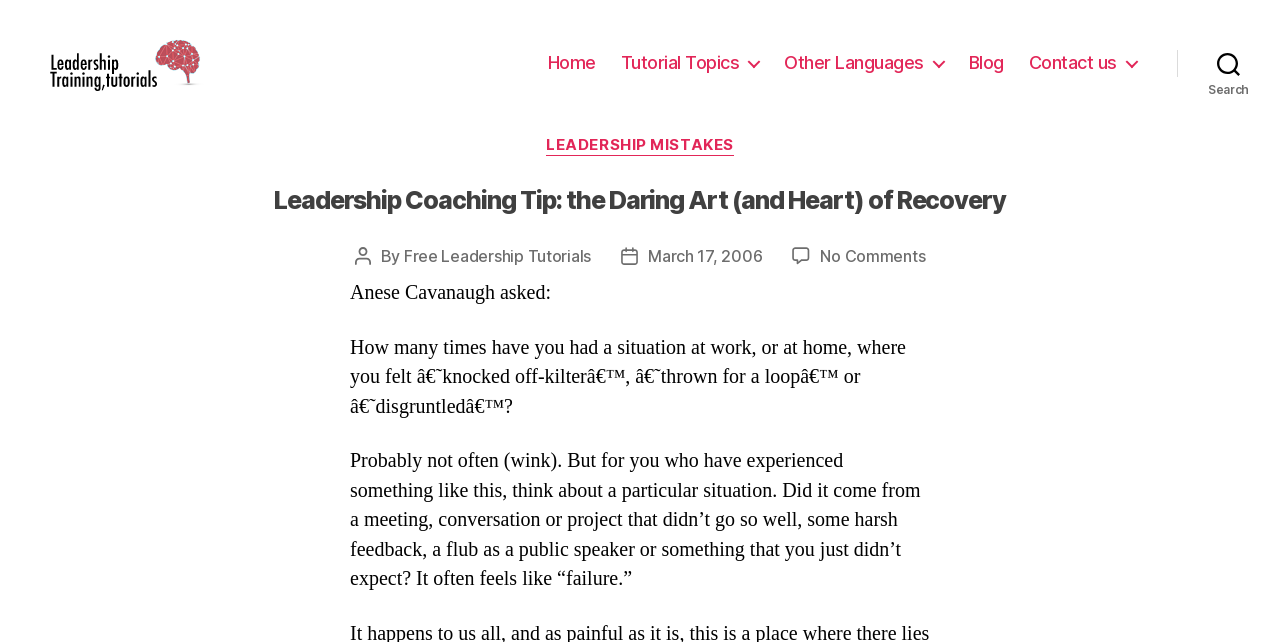Locate the bounding box coordinates of the element to click to perform the following action: 'Read the 'Leadership Coaching Tip''. The coordinates should be given as four float values between 0 and 1, in the form of [left, top, right, bottom].

[0.109, 0.289, 0.891, 0.334]